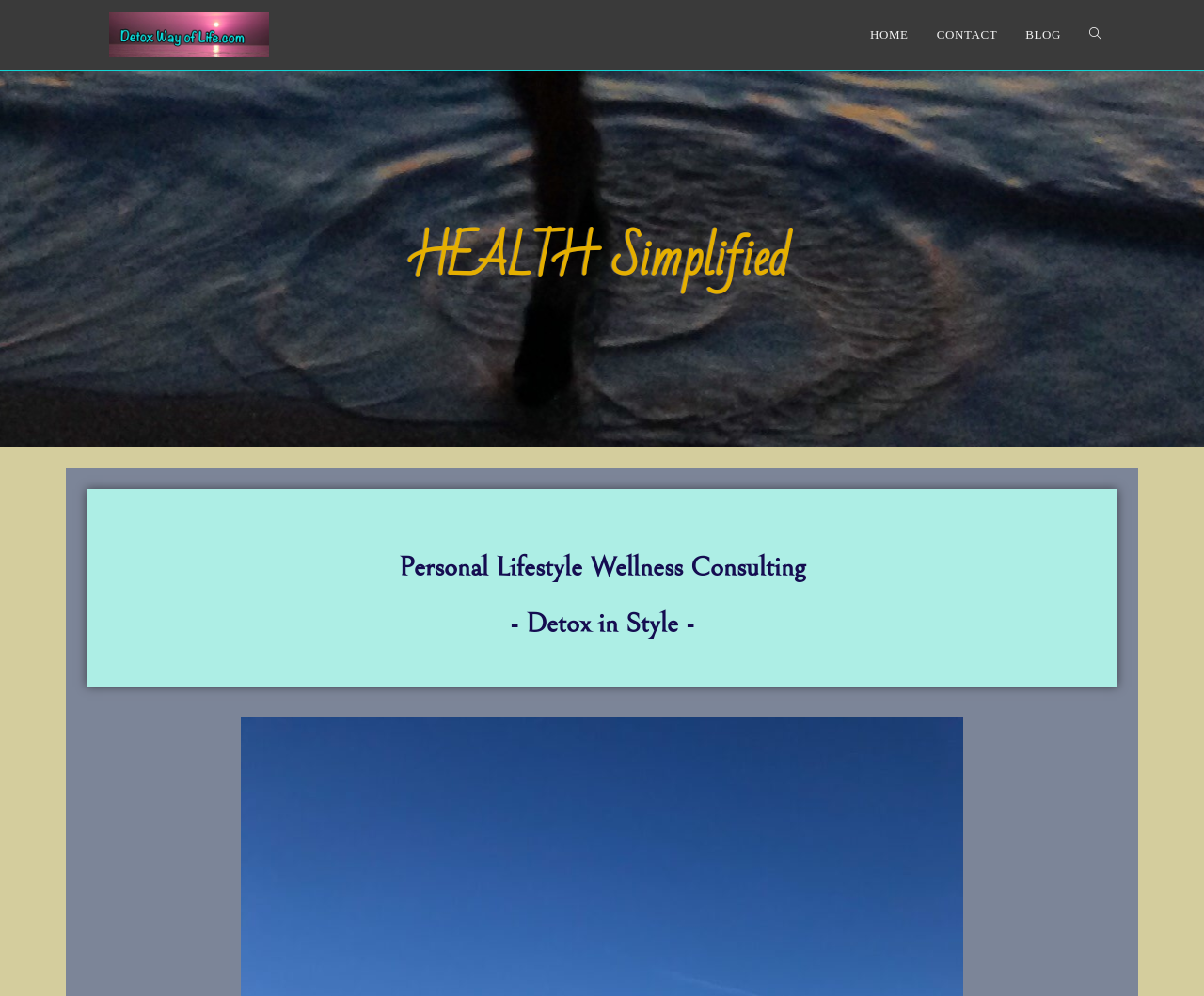Write an exhaustive caption that covers the webpage's main aspects.

The webpage is titled "DetoxWayofLife – -Live your health freedom-" and appears to be a health and wellness website. At the top left, there is a logo image with the text "DetoxWayofLife" next to it, which is also a clickable link. 

On the top right, there are four navigation links: "HOME", "CONTACT", "BLOG", and "Toggle website search". 

Below the navigation links, there is a prominent heading that reads "HEALTH Simplified". Underneath this heading, there is a larger heading that says "Personal Lifestyle Wellness Consulting - Detox in Style -", which is also a clickable link. This link is divided into two parts: the main text "Personal Lifestyle Wellness Consulting" and the subtitle "- Detox in Style -".